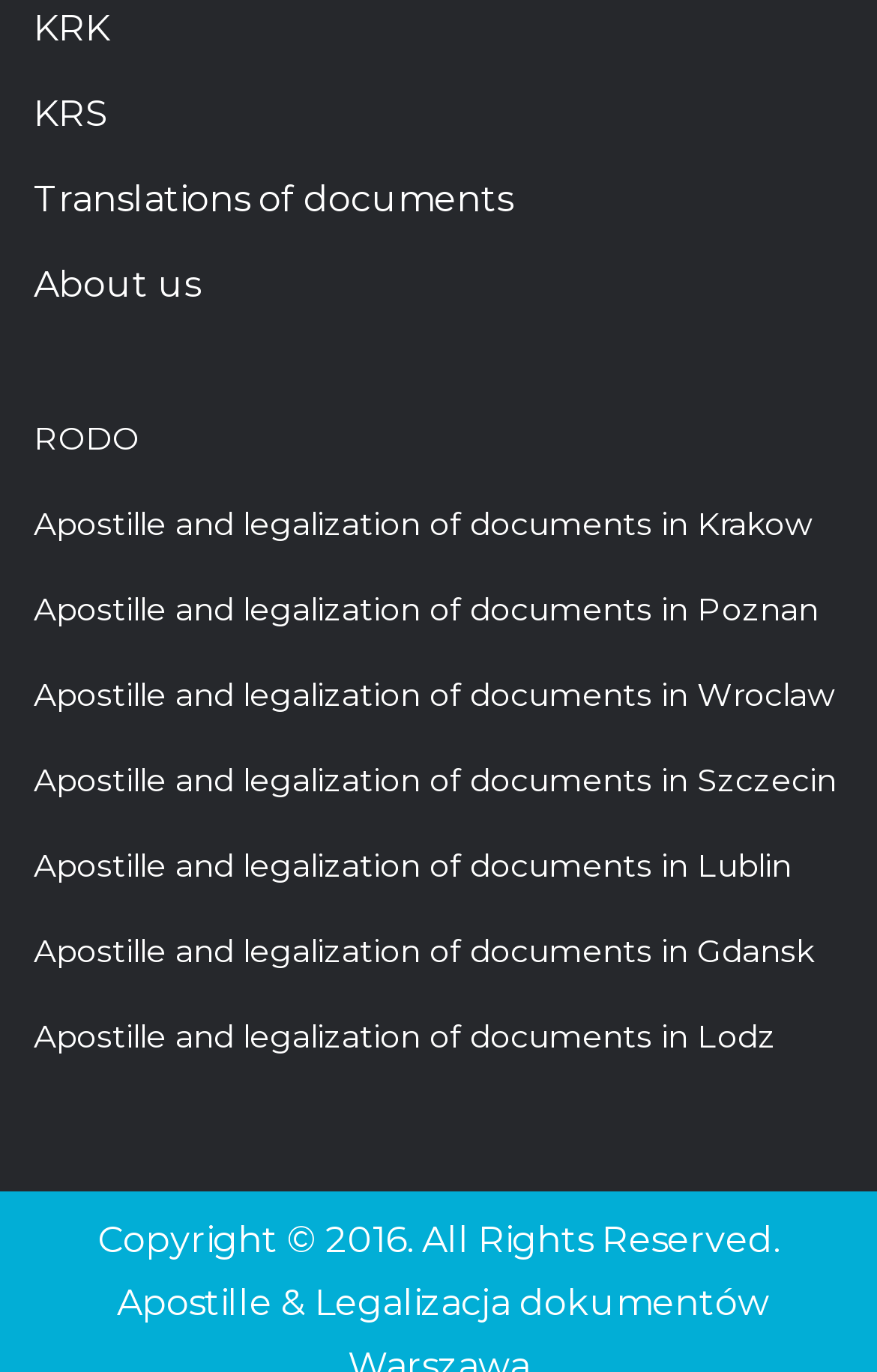Identify the coordinates of the bounding box for the element that must be clicked to accomplish the instruction: "Check Apostille and legalization of documents in Gdansk".

[0.038, 0.678, 0.928, 0.708]